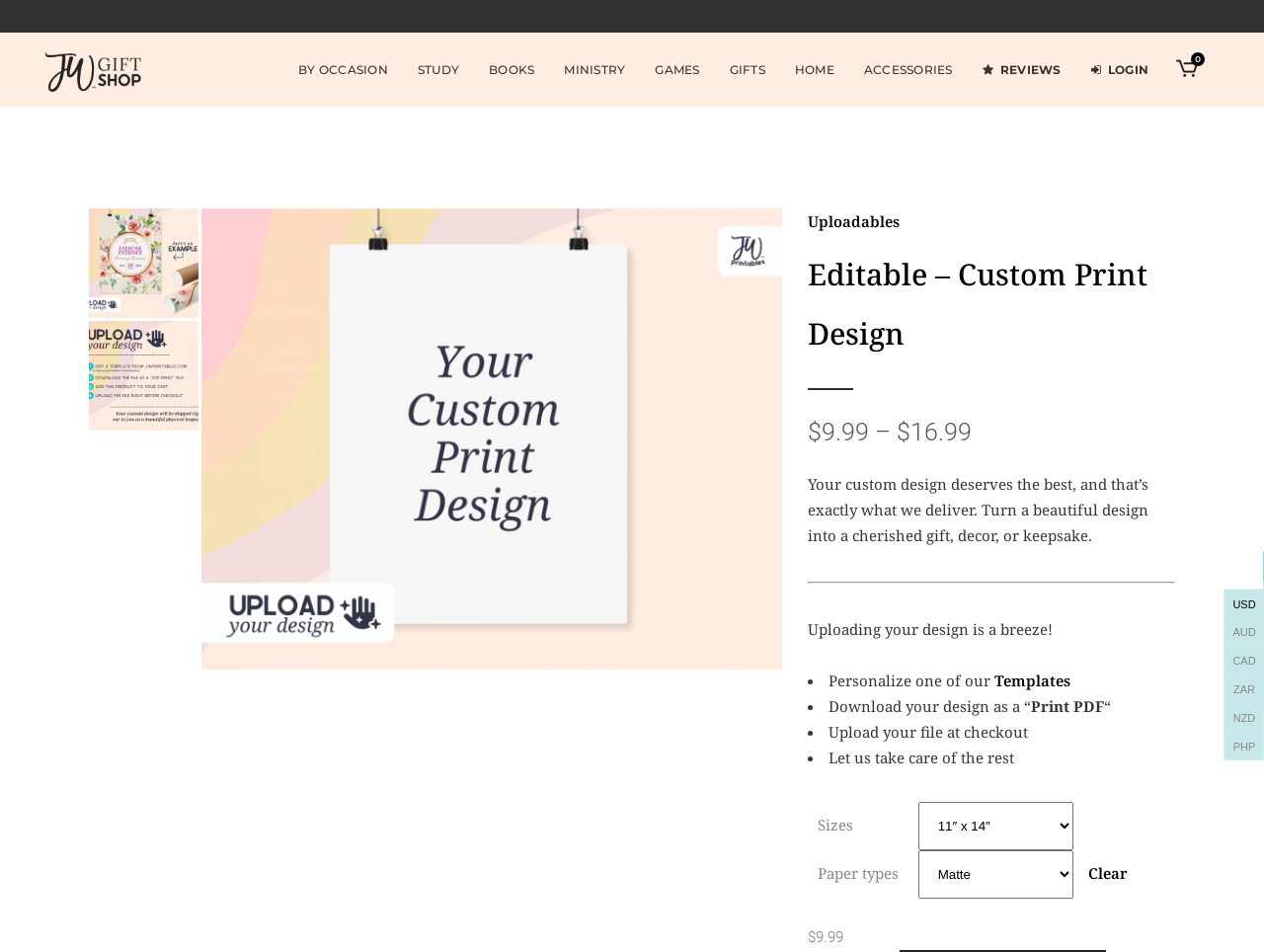Identify the bounding box coordinates necessary to click and complete the given instruction: "Browse HOME".

[0.617, 0.034, 0.672, 0.112]